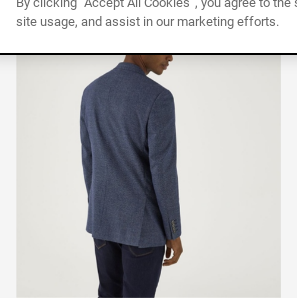Answer the question in one word or a short phrase:
What is the style of the blazer's waist pockets?

Straight flap